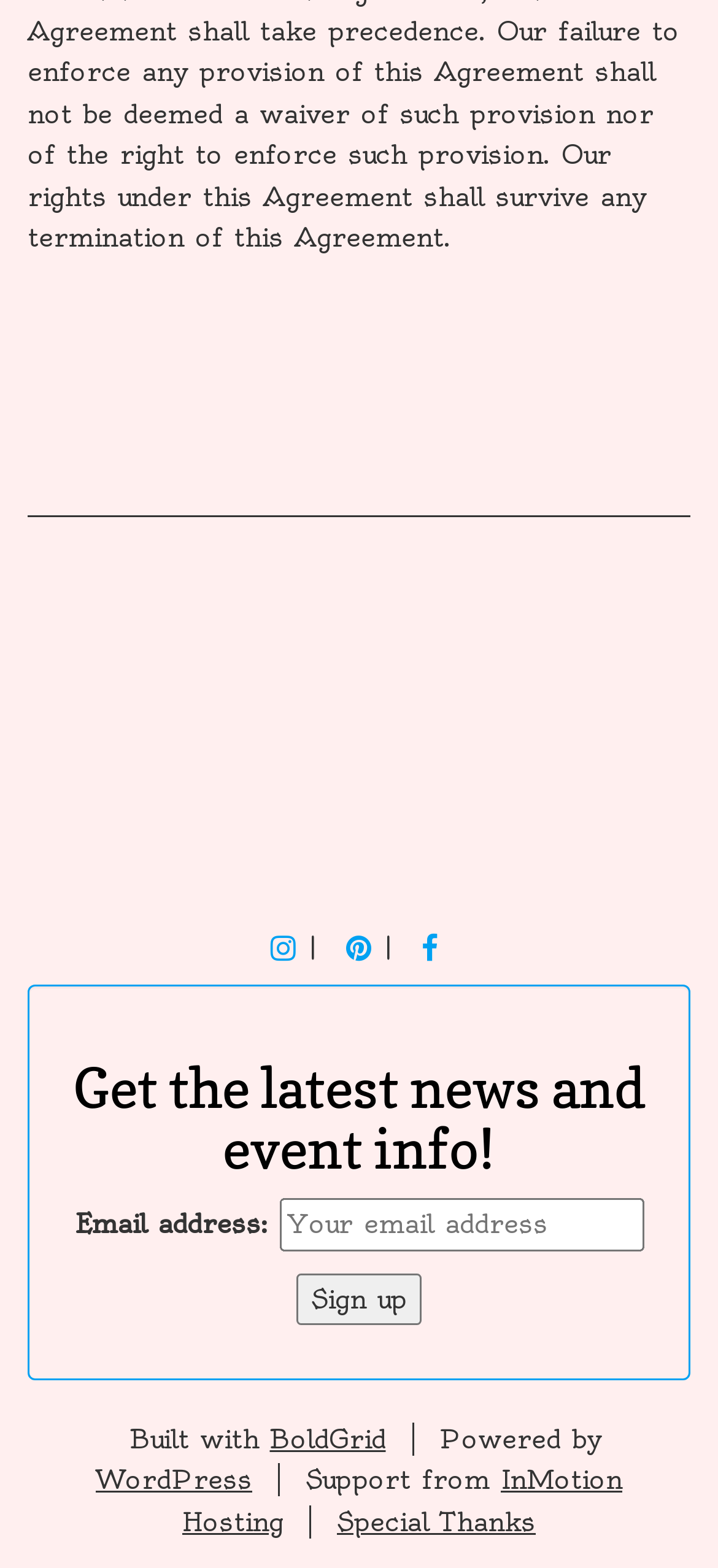How many social media links are available?
We need a detailed and meticulous answer to the question.

I counted the number of social media links available on the webpage, which are Instagram, Pinterest, and Facebook.